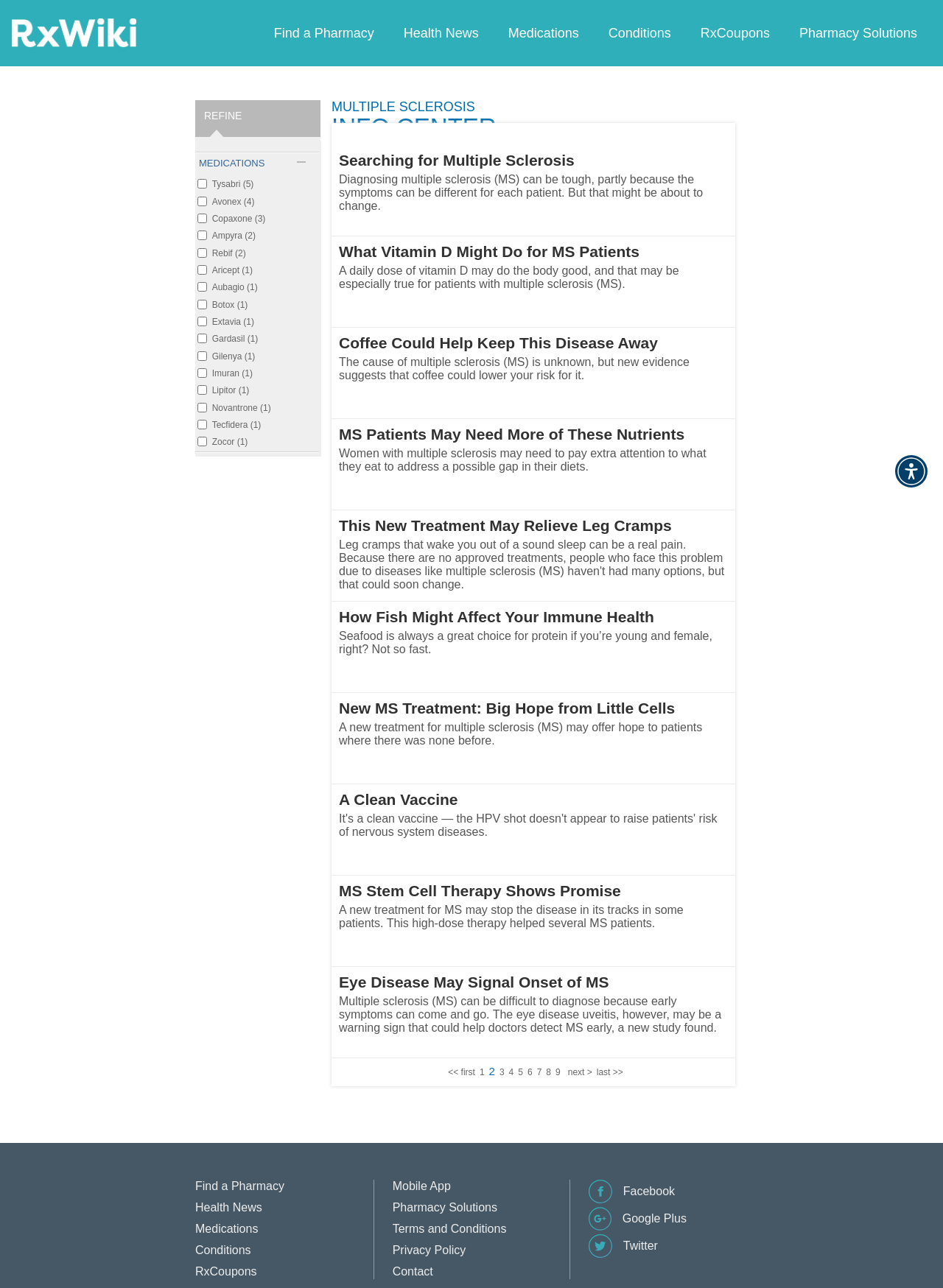How many pages of articles are there?
Look at the image and answer the question with a single word or phrase.

at least 9